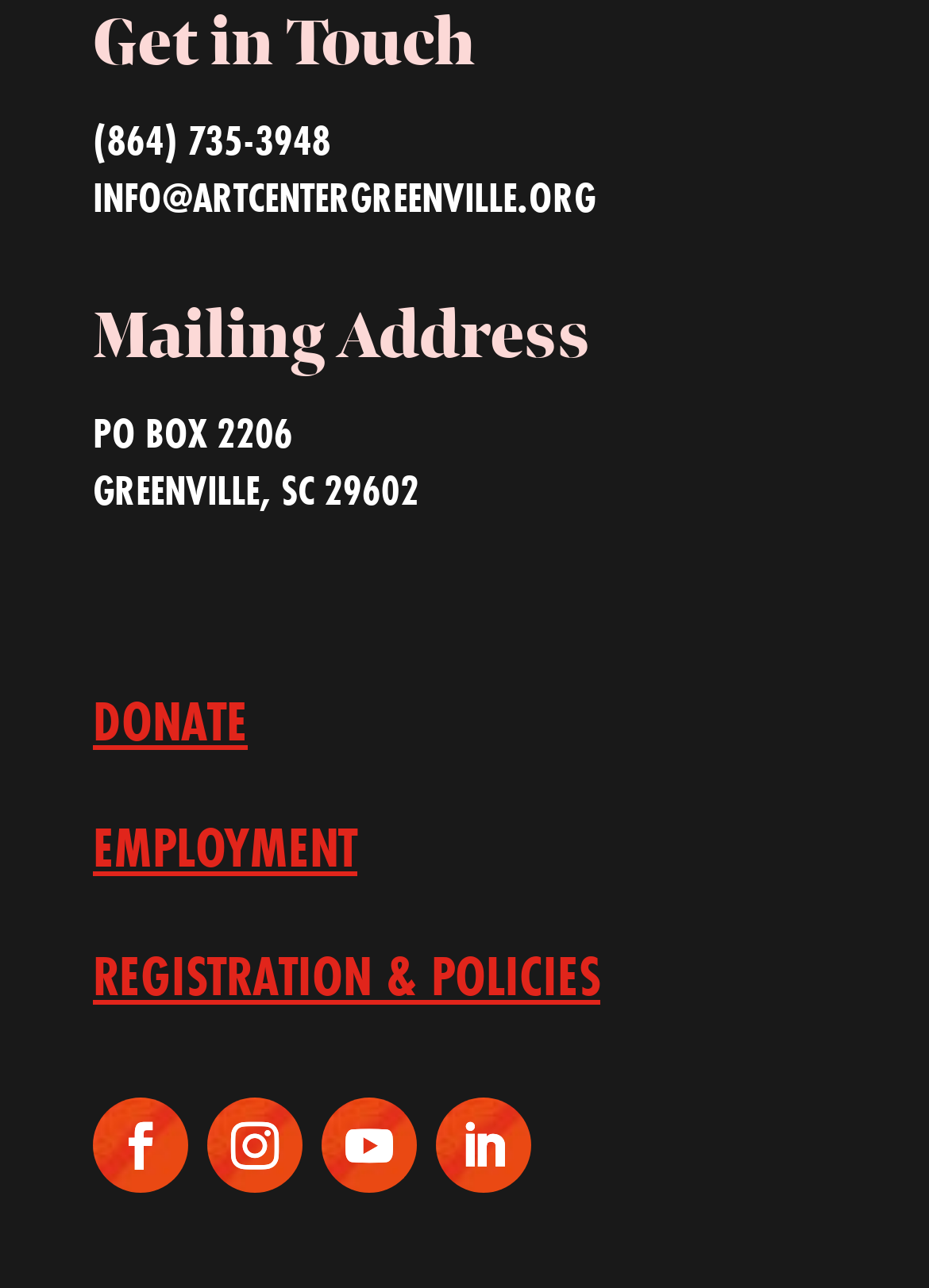Locate the bounding box coordinates of the clickable region necessary to complete the following instruction: "View employment opportunities". Provide the coordinates in the format of four float numbers between 0 and 1, i.e., [left, top, right, bottom].

[0.1, 0.629, 0.385, 0.686]